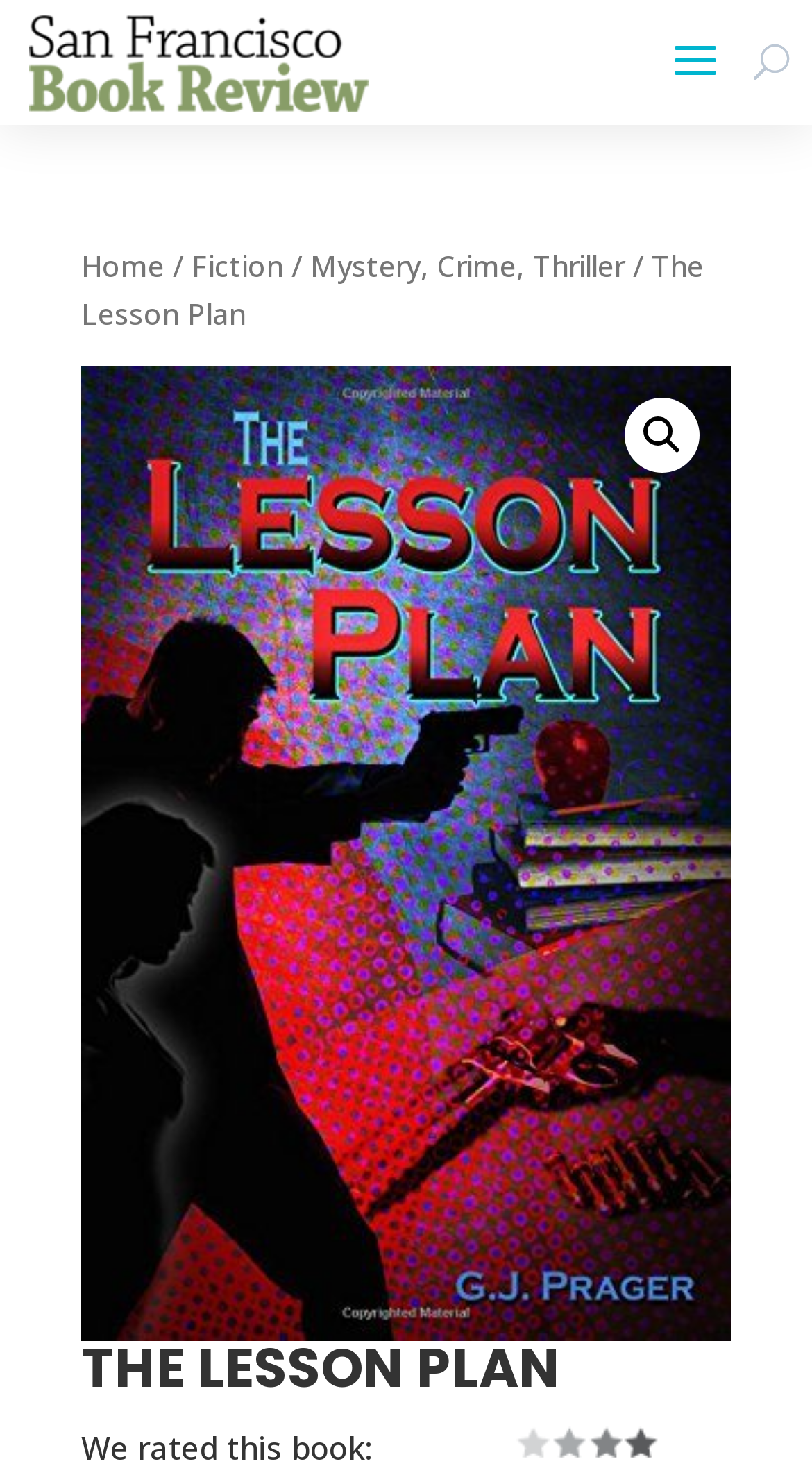Reply to the question with a brief word or phrase: What is the type of genre of the book?

Mystery, Crime, Thriller